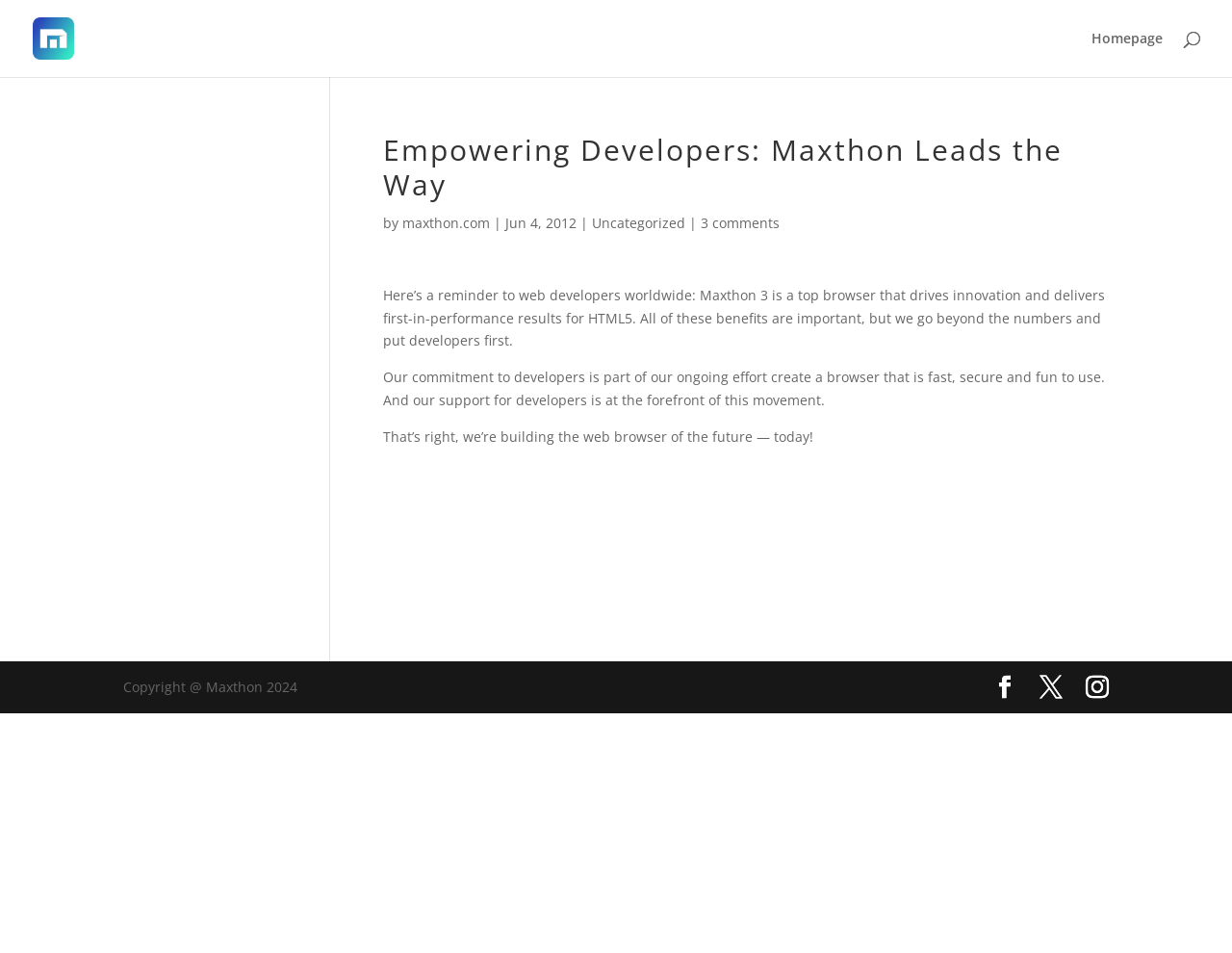Can you find the bounding box coordinates for the UI element given this description: "3 comments"? Provide the coordinates as four float numbers between 0 and 1: [left, top, right, bottom].

[0.569, 0.224, 0.633, 0.243]